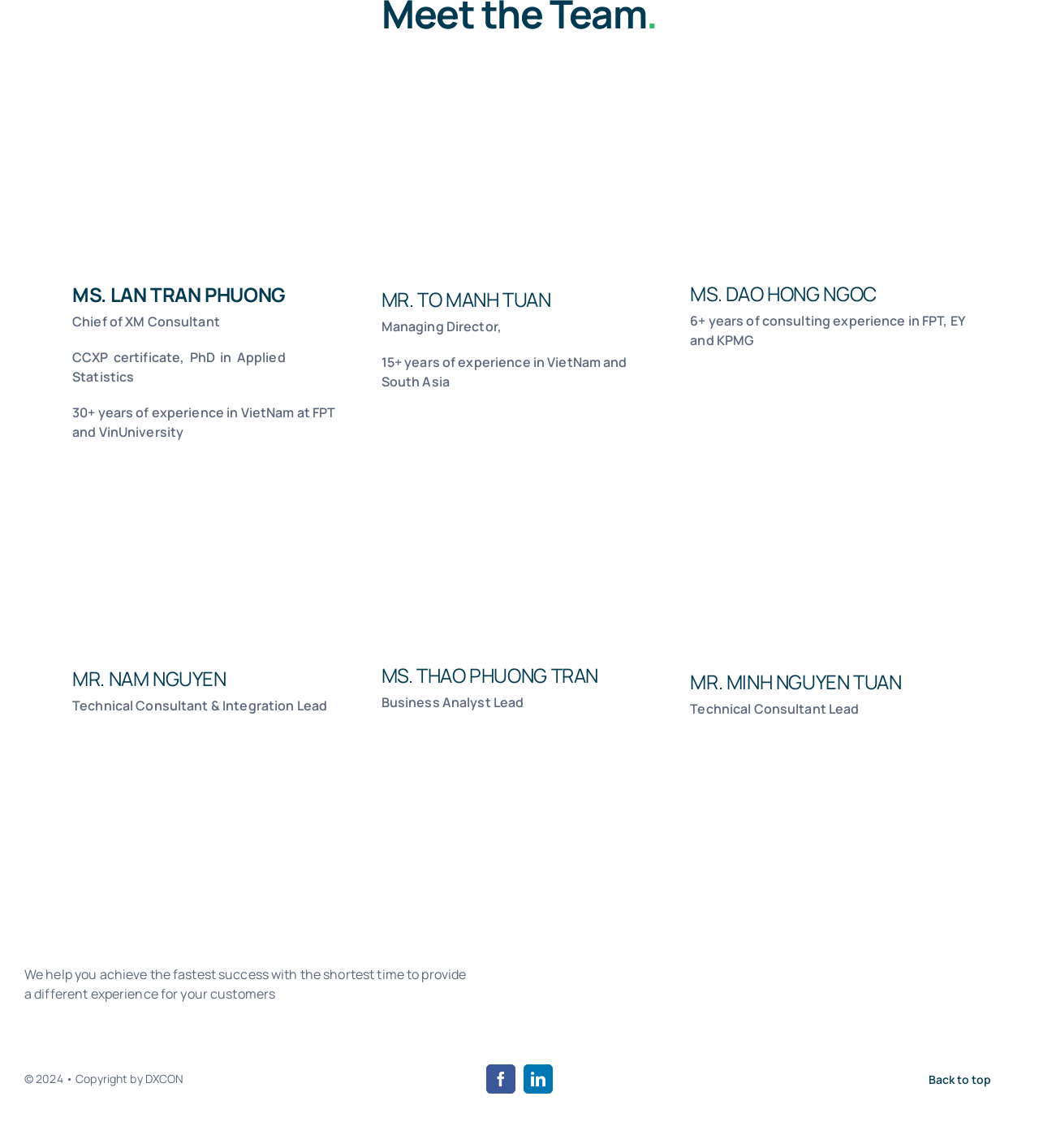Refer to the screenshot and give an in-depth answer to this question: What is the purpose of the company?

I read the StaticText element 'We help you achieve the fastest success with the shortest time to provide a different experience for your customers', which implies that the company provides digital solutions and consulting to help customers achieve success.